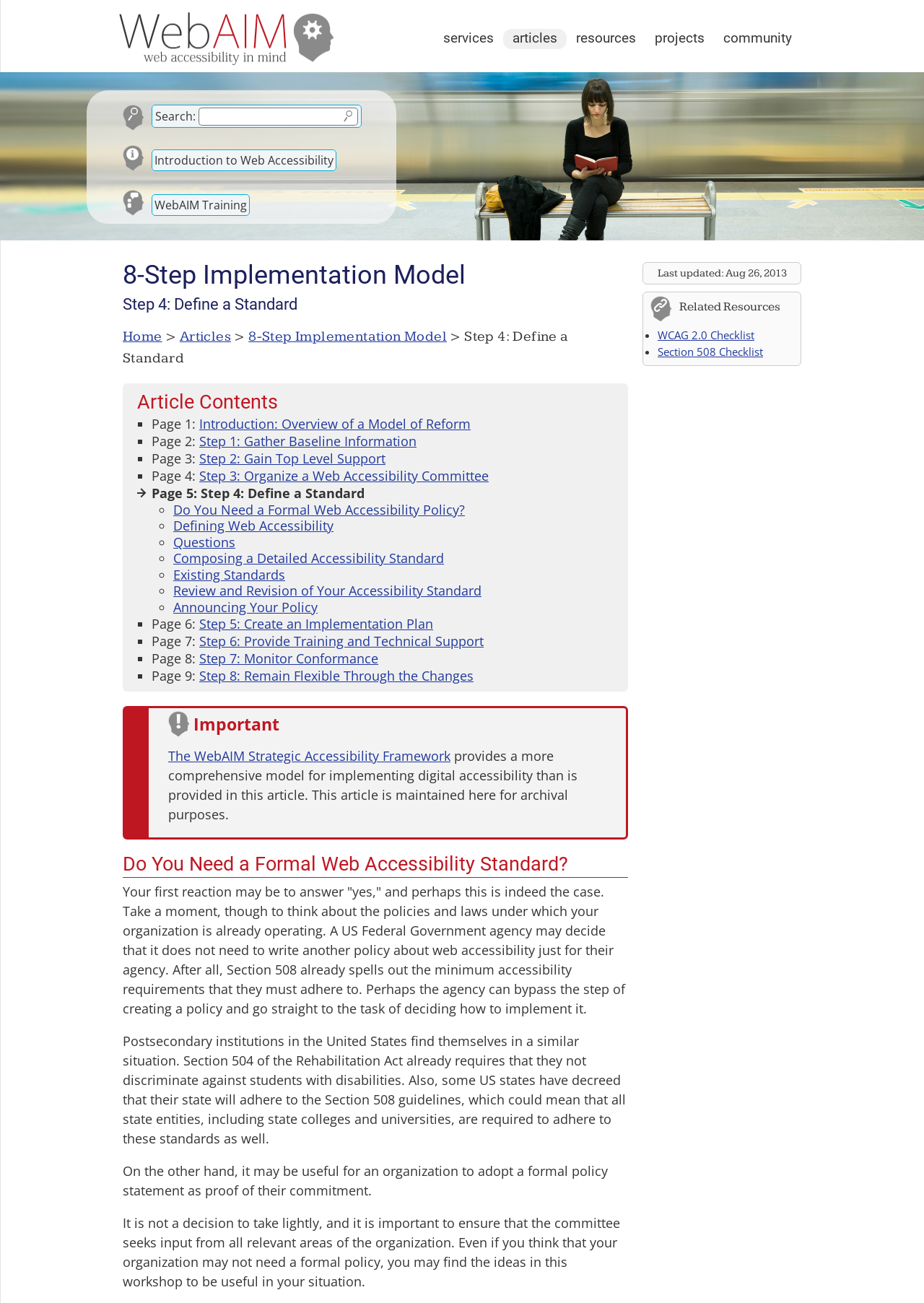Please identify the bounding box coordinates of the clickable area that will fulfill the following instruction: "Check the website". The coordinates should be in the format of four float numbers between 0 and 1, i.e., [left, top, right, bottom].

None